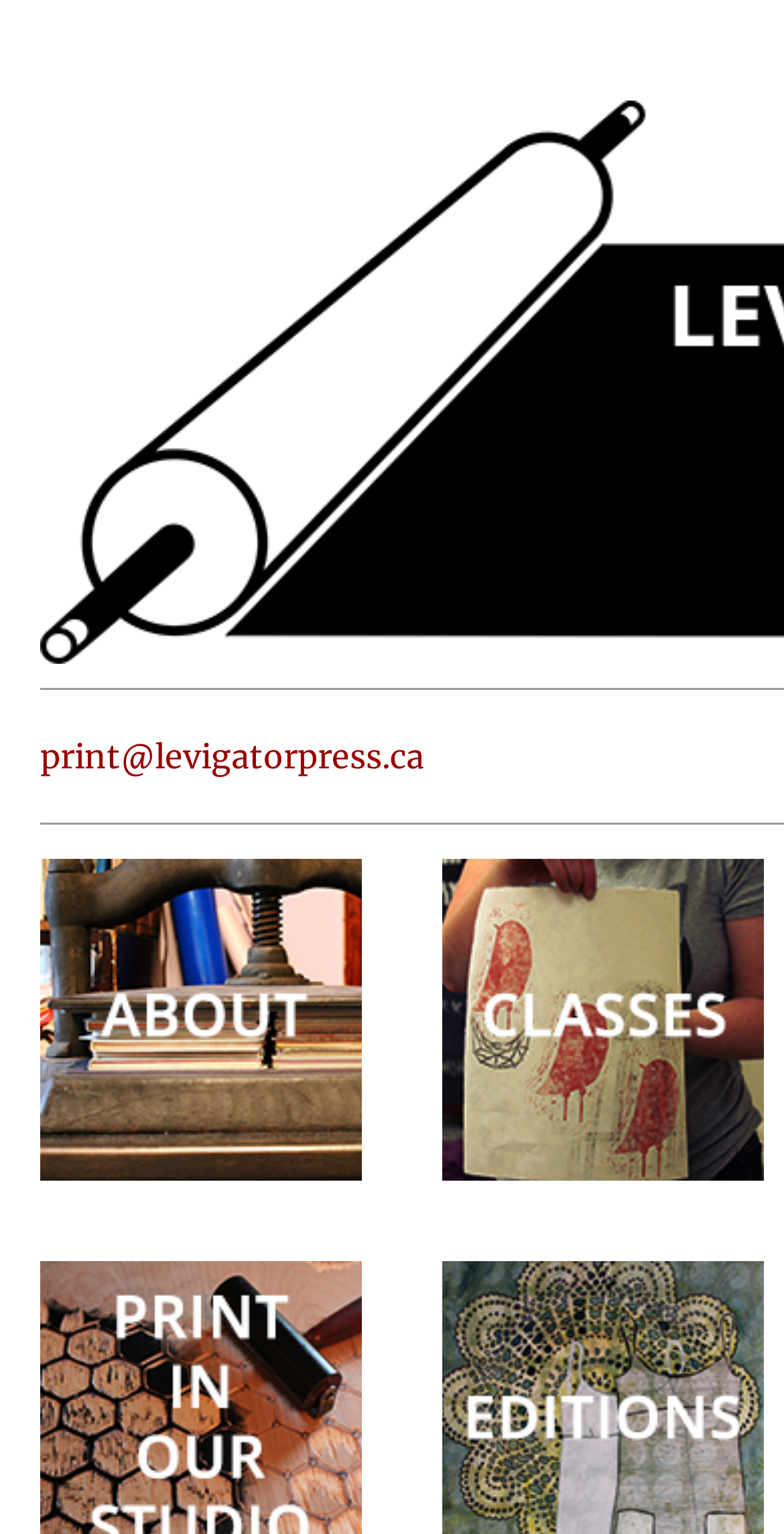Locate the bounding box coordinates of the clickable area needed to fulfill the instruction: "Visit the shop".

[0.103, 0.367, 0.208, 0.393]